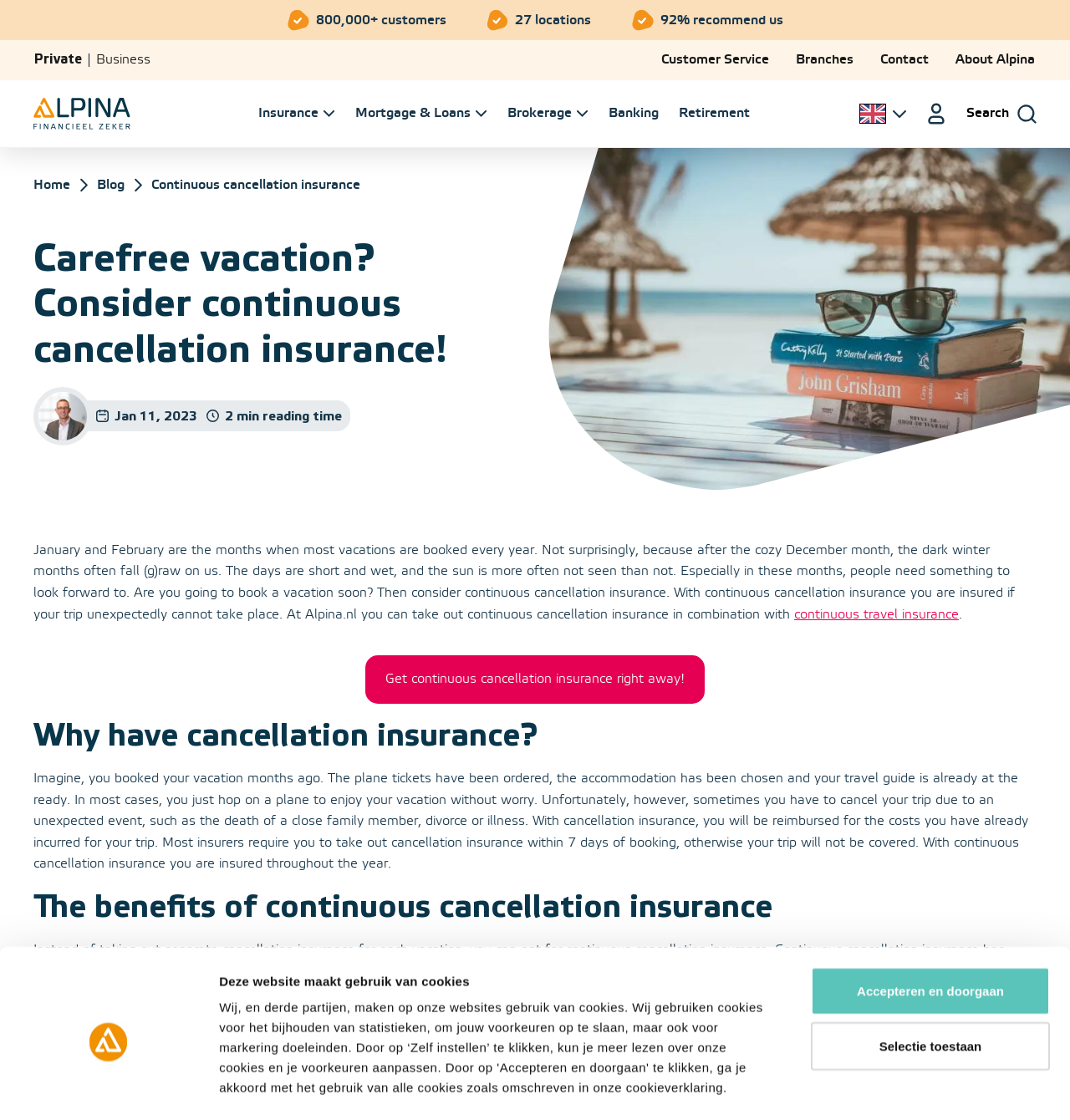Locate the UI element described by alt="Logo Alpina Financially Sure" in the provided webpage screenshot. Return the bounding box coordinates in the format (top-left x, top-left y, bottom-right x, bottom-right y), ensuring all values are between 0 and 1.

[0.031, 0.085, 0.122, 0.118]